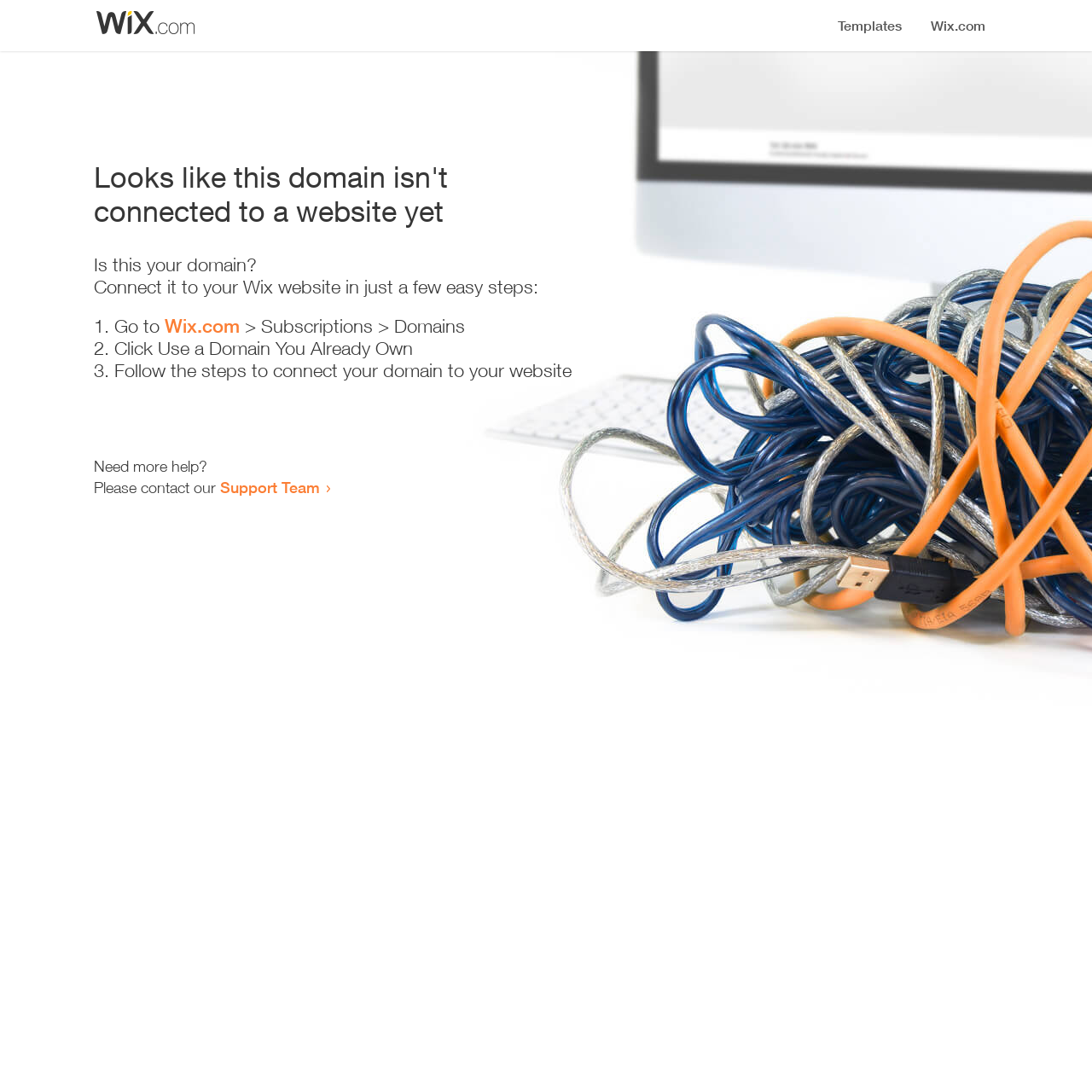Where can I get more help?
Please answer the question as detailed as possible based on the image.

The webpage provides a link to the 'Support Team' for users who need more help, as stated in the text 'Need more help? Please contact our Support Team'.